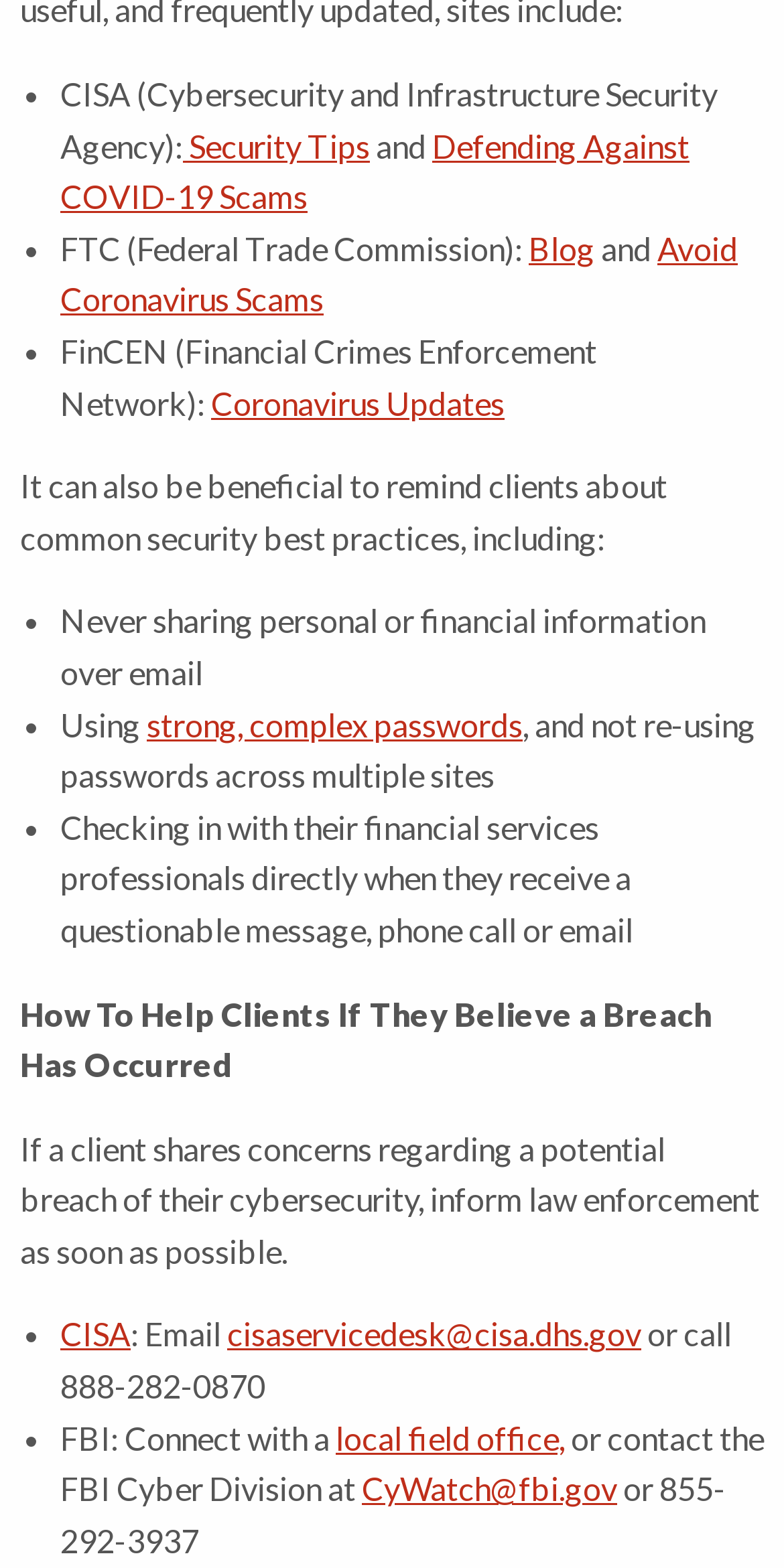Respond to the following query with just one word or a short phrase: 
What is the email address to report a breach to CISA?

cisaservicedesk@cisa.dhs.gov